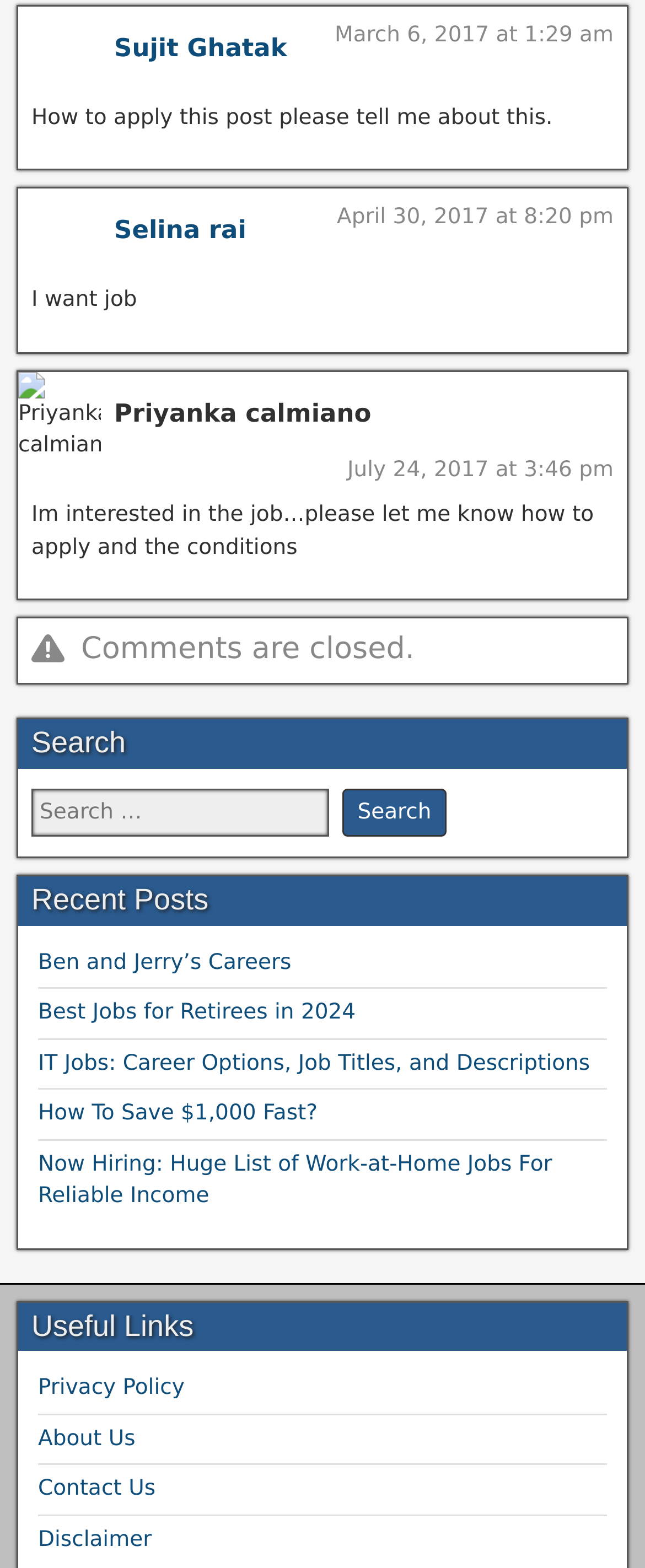Can you pinpoint the bounding box coordinates for the clickable element required for this instruction: "Contact Us"? The coordinates should be four float numbers between 0 and 1, i.e., [left, top, right, bottom].

[0.059, 0.942, 0.241, 0.958]